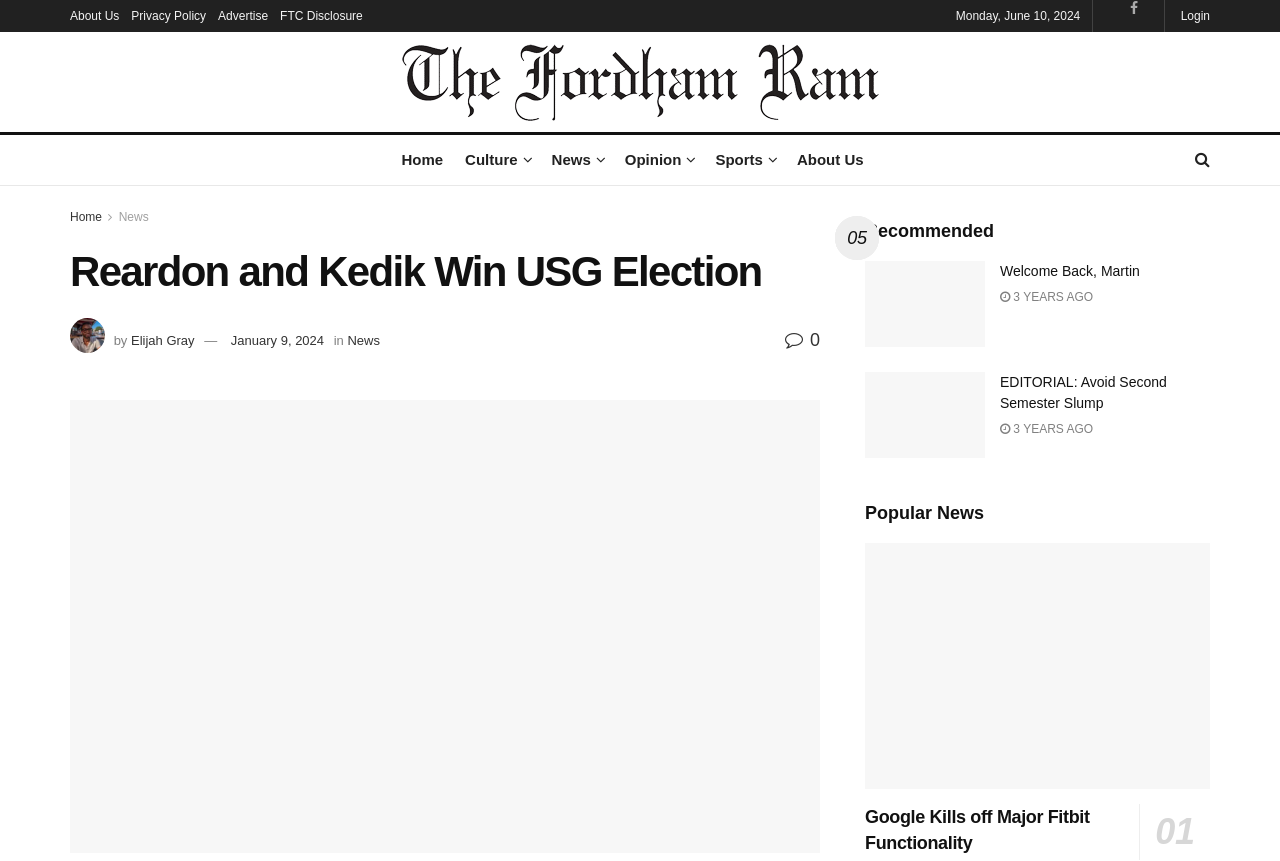Generate a comprehensive description of the contents of the webpage.

The webpage appears to be a news article from The Fordham Ram, with the title "Reardon and Kedik Win USG Election". At the top of the page, there are several links to other sections of the website, including "About Us", "Privacy Policy", and "Advertise". Below these links, there is a date displayed, "Monday, June 10, 2024". 

To the right of the date, there is a login link and a logo of The Fordham Ram, which is also a link. Below the logo, there is a navigation menu with links to different sections of the website, including "Home", "Culture", "News", "Opinion", "Sports", and "About Us". 

The main content of the page is the news article, which has a heading "Reardon and Kedik Win USG Election" and is accompanied by an image of Elijah Gray. The article is attributed to Elijah Gray and has a date of January 9, 2024. 

Below the article, there is a section titled "Recommended" with two articles, "Welcome Back, Martin" and "EDITORIAL: Avoid Second Semester Slump", each with an image and a link to the full article. 

Further down the page, there is a section titled "Popular News" with a link to an article "Google Kills off Major Fitbit Functionality". This article has a heading with the same title and is accompanied by a link to the full article.